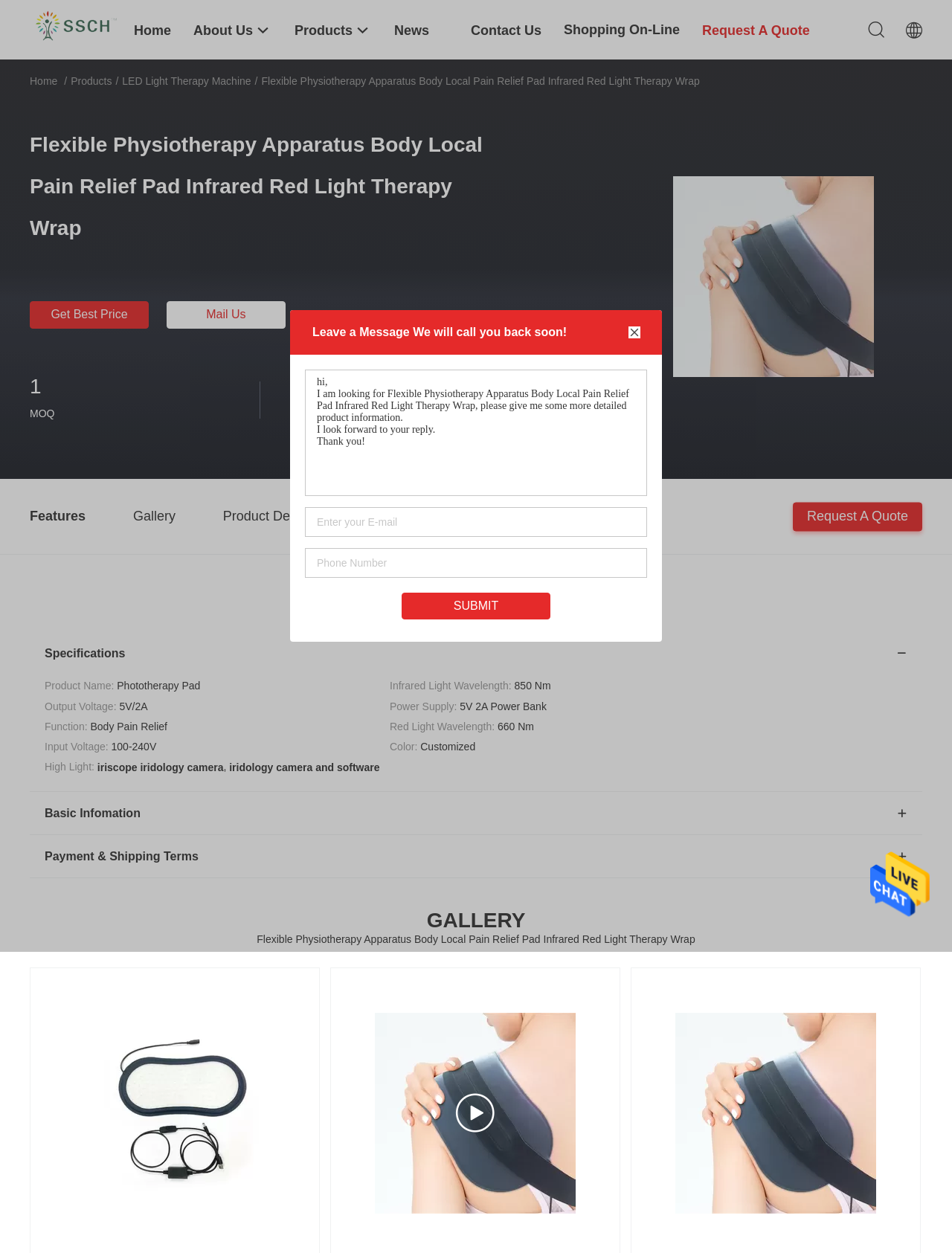Create a full and detailed caption for the entire webpage.

This webpage is about a product called "Flexible Physiotherapy Apparatus Body Local Pain Relief Pad Infrared Red Light Therapy Wrap" from a Chinese company, Shenzhen Guangyang Zhongkang Technology Co., Ltd. The page has a navigation menu at the top with links to "Home", "About Us", "Products", "News", "Contact Us", "Shopping On-Line", and "Request A Quote".

Below the navigation menu, there is a section with a heading that displays the product name. On the left side of this section, there are two buttons: "Get Best Price" and "Mail Us". On the right side, there is a link to "Request A Quote" and an image of the product.

Underneath, there are three tabs: "Features", "Gallery", and "Product Description". The "Features" tab is currently active, displaying a table with product specifications, including "Product Name", "Infrared Light Wavelength", "Output Voltage", "Power Supply", "Function", "Red Light Wavelength", "Input Voltage", "Color", and "High Light".

Below the product specifications, there are sections for "Basic Infomation", "Payment & Shipping Terms", and "GALLERY". The "GALLERY" section displays three images of the product.

On the right side of the page, there is a contact form with fields for entering an inquiry, email, and phone number, along with a "SUBMIT" button. Above the contact form, there is a message that says "We will call you back soon!" and a link to "Leave a Message". There is also an image with a "Send Message" button.

At the bottom of the page, there is a footer with links to "Home", "Products", "LED Light Therapy Machine", and "Flexible Physiotherapy Apparatus Body Local Pain Relief Pad Infrared Red Light Therapy Wrap".